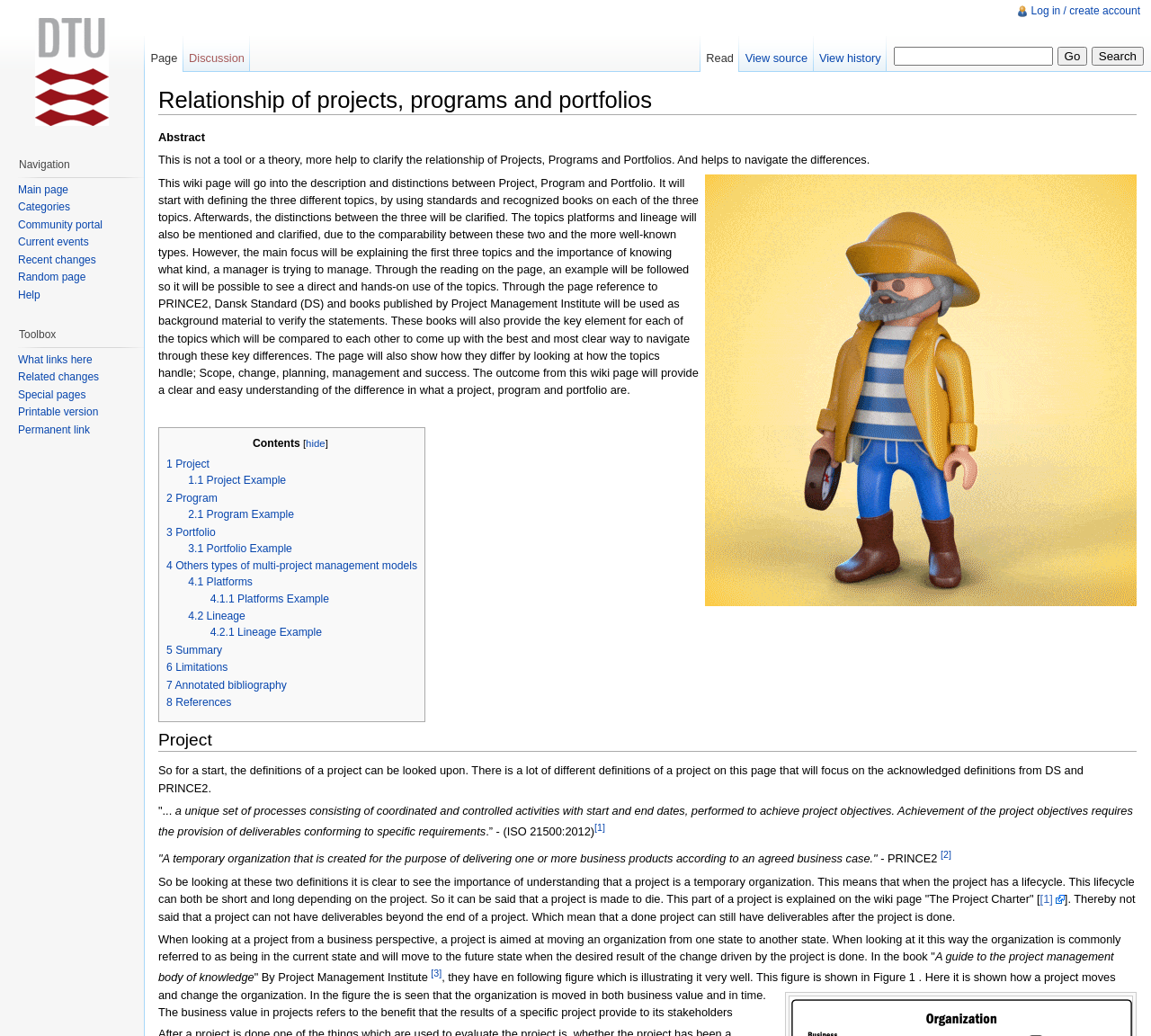Identify the main heading from the webpage and provide its text content.

Relationship of projects, programs and portfolios